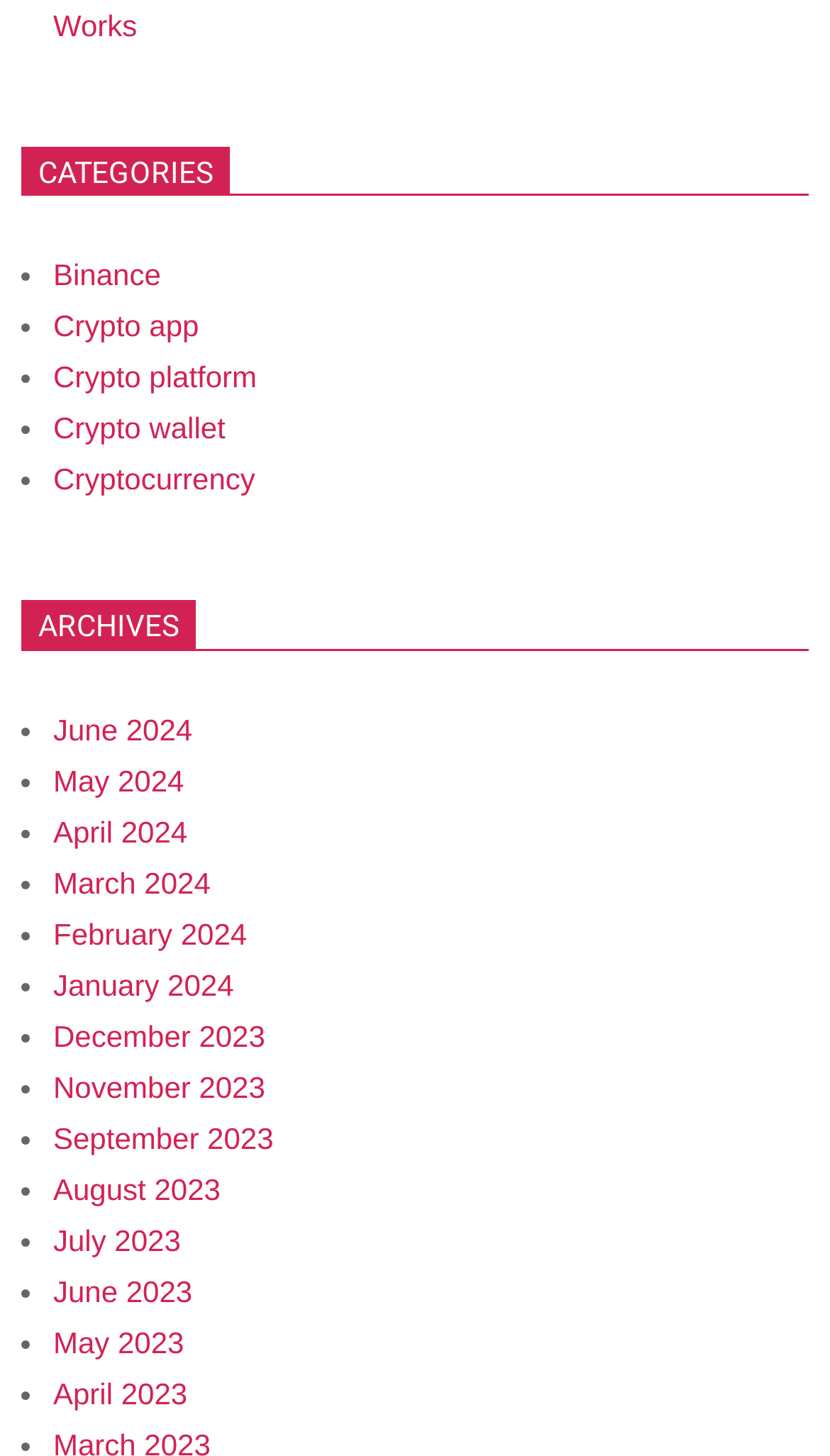Please identify the bounding box coordinates of the area I need to click to accomplish the following instruction: "Explore Crypto platform".

[0.064, 0.247, 0.309, 0.271]